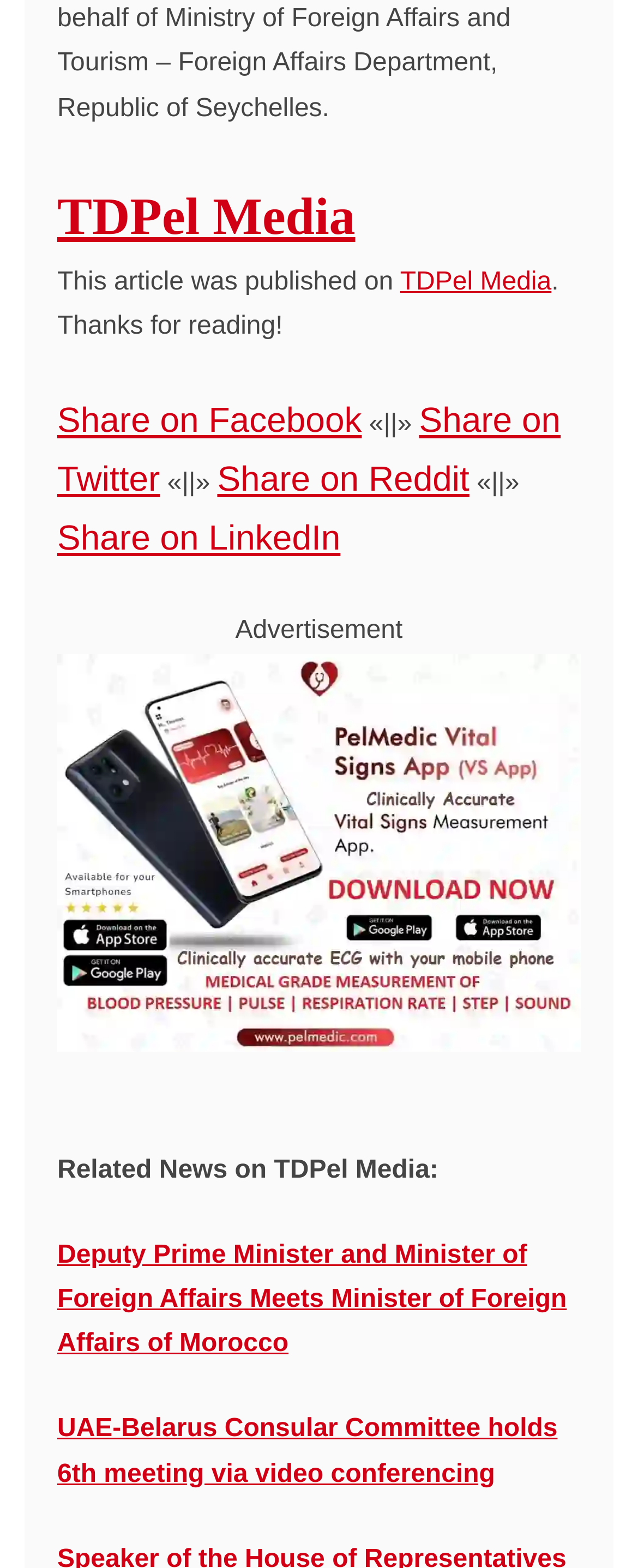Locate the bounding box coordinates of the area that needs to be clicked to fulfill the following instruction: "Share on Facebook". The coordinates should be in the format of four float numbers between 0 and 1, namely [left, top, right, bottom].

[0.09, 0.255, 0.567, 0.28]